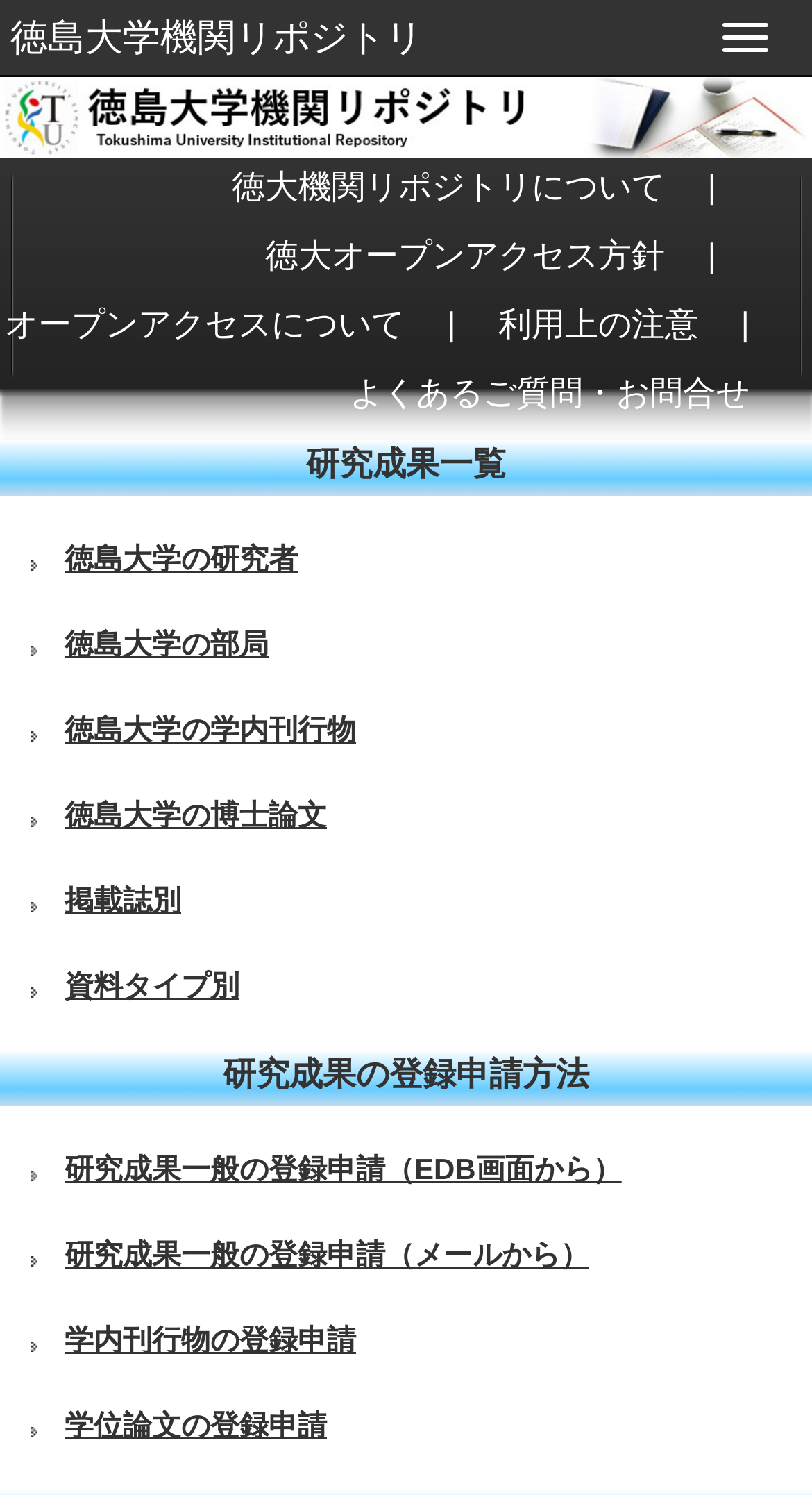Bounding box coordinates are specified in the format (top-left x, top-left y, bottom-right x, bottom-right y). All values are floating point numbers bounded between 0 and 1. Please provide the bounding box coordinate of the region this sentence describes: よくあるご質問・お問合せ

[0.431, 0.249, 0.923, 0.295]